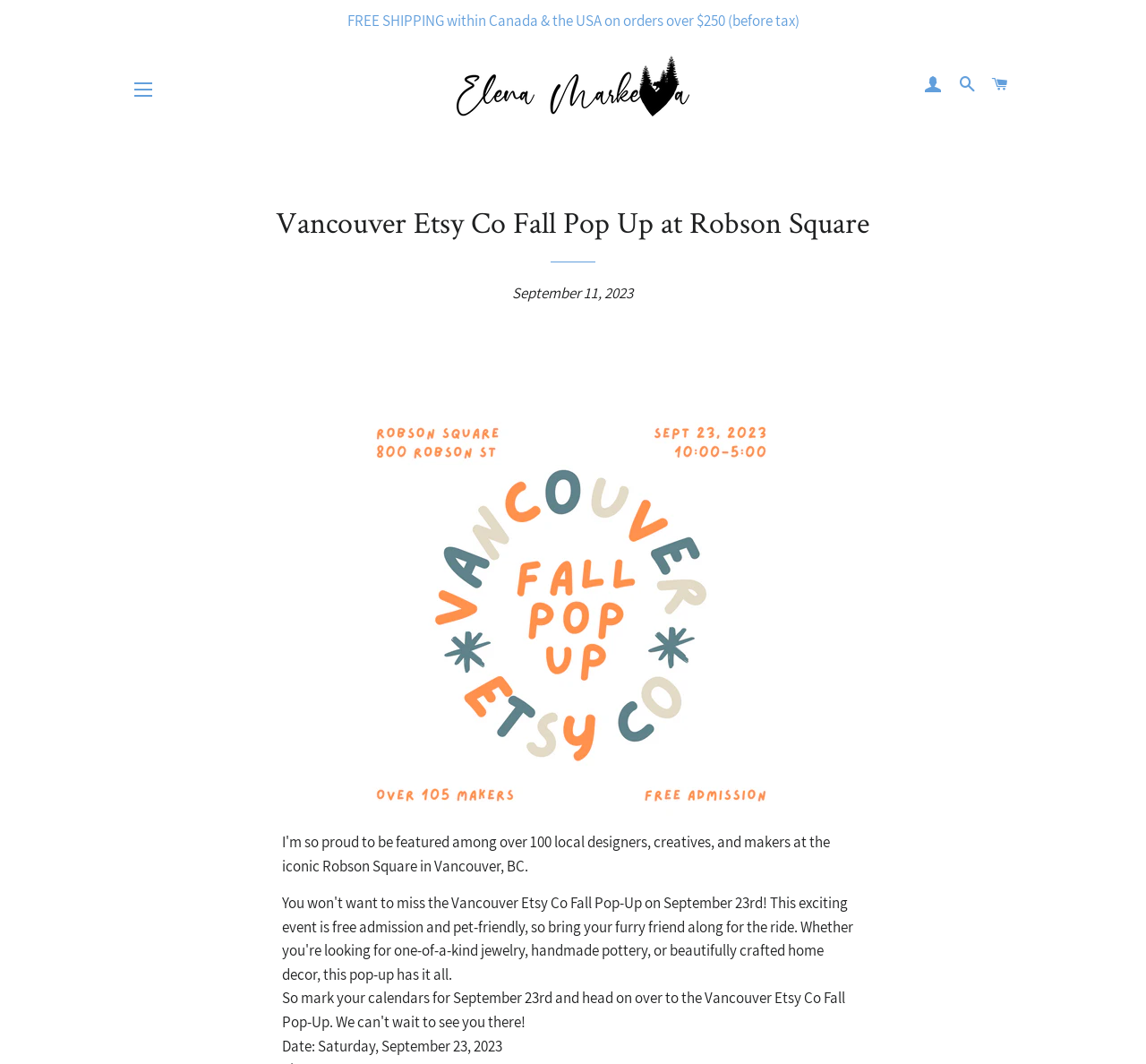Bounding box coordinates should be in the format (top-left x, top-left y, bottom-right x, bottom-right y) and all values should be floating point numbers between 0 and 1. Determine the bounding box coordinate for the UI element described as: Search

[0.831, 0.056, 0.857, 0.105]